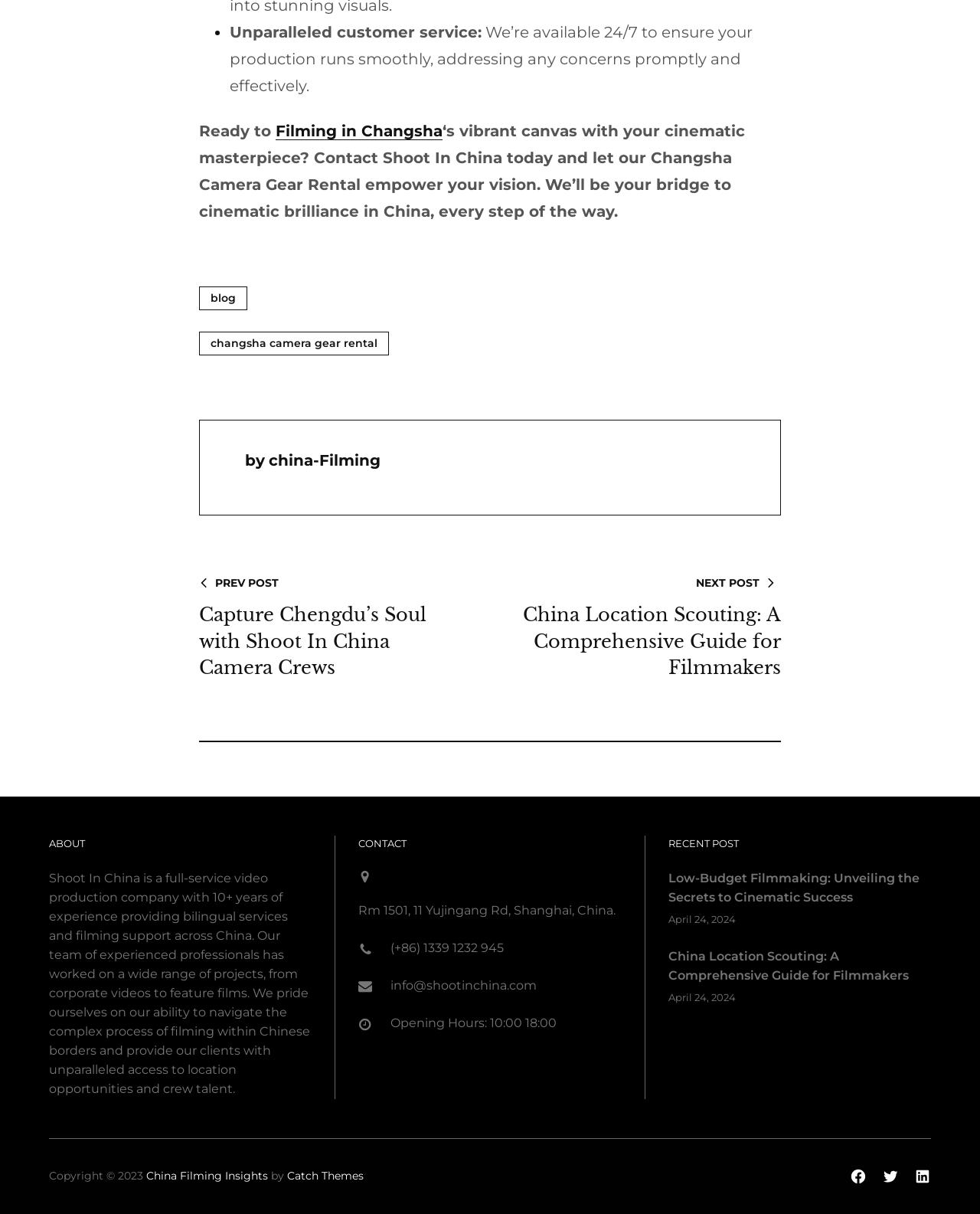Pinpoint the bounding box coordinates of the element you need to click to execute the following instruction: "Learn about filming in Changsha". The bounding box should be represented by four float numbers between 0 and 1, in the format [left, top, right, bottom].

[0.281, 0.101, 0.452, 0.116]